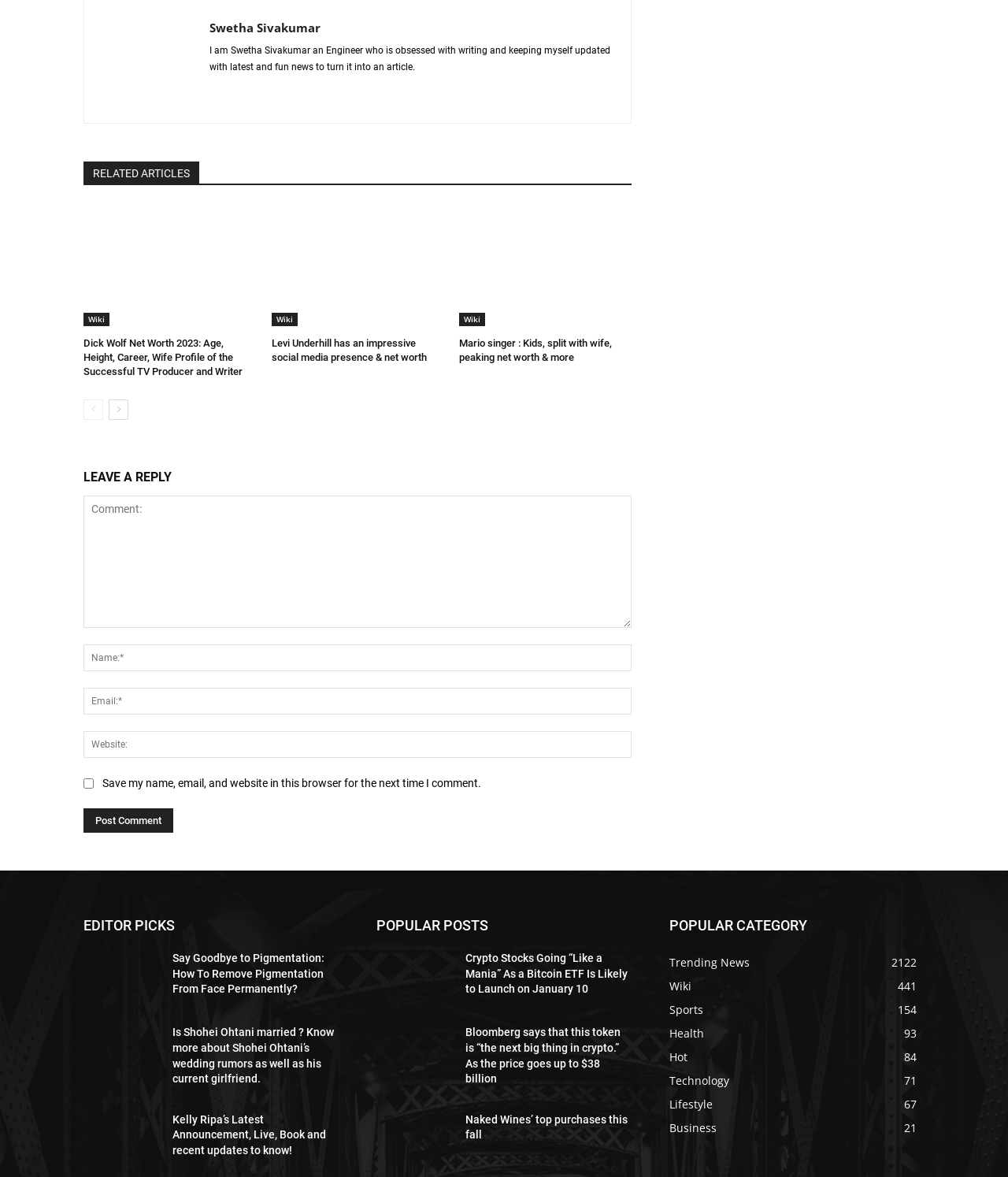Please give a succinct answer to the question in one word or phrase:
What categories are available on the webpage?

7 categories